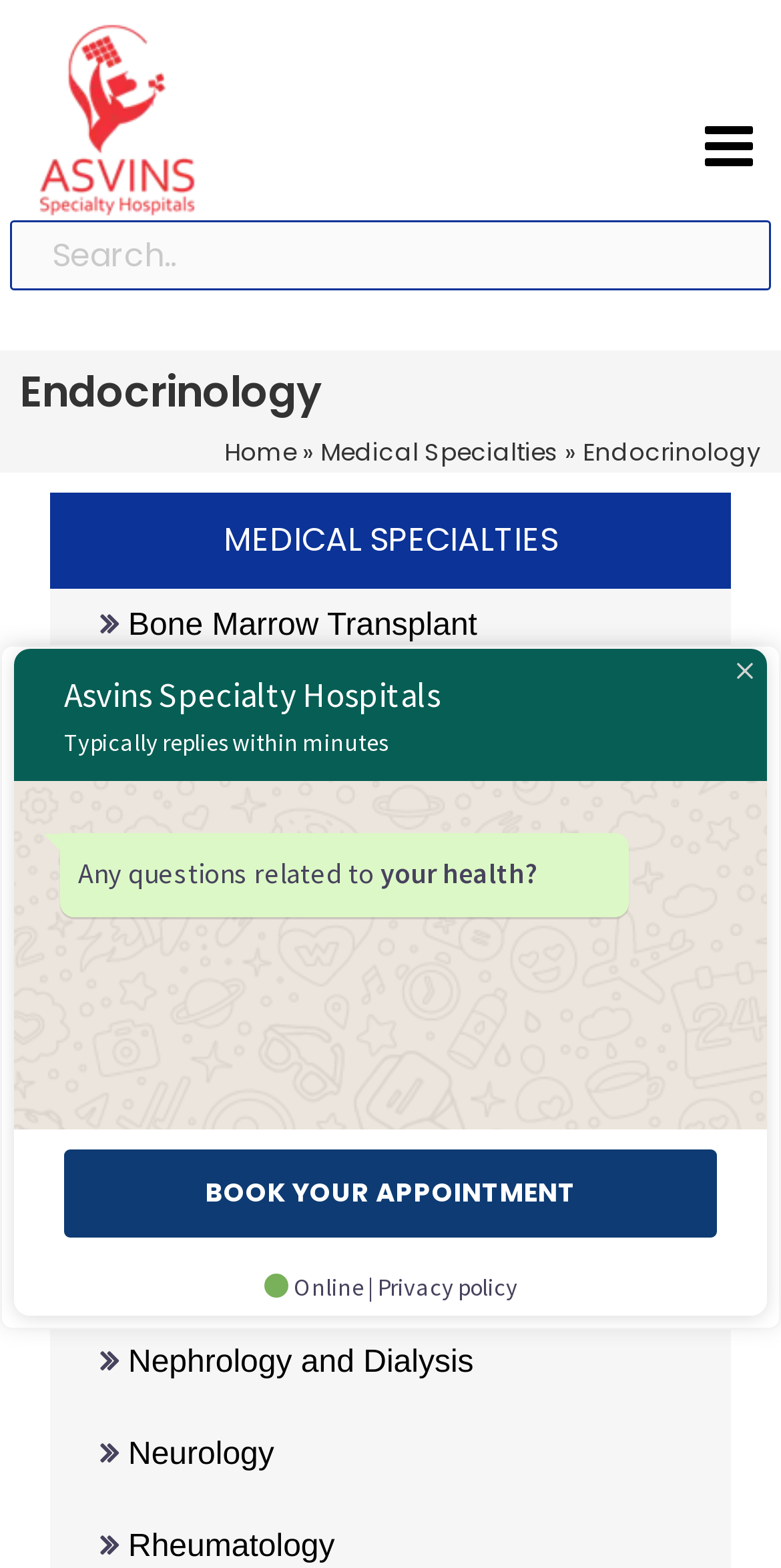Find the bounding box coordinates for the UI element that matches this description: "Medical Genetics and Counseling".

[0.151, 0.741, 0.775, 0.762]